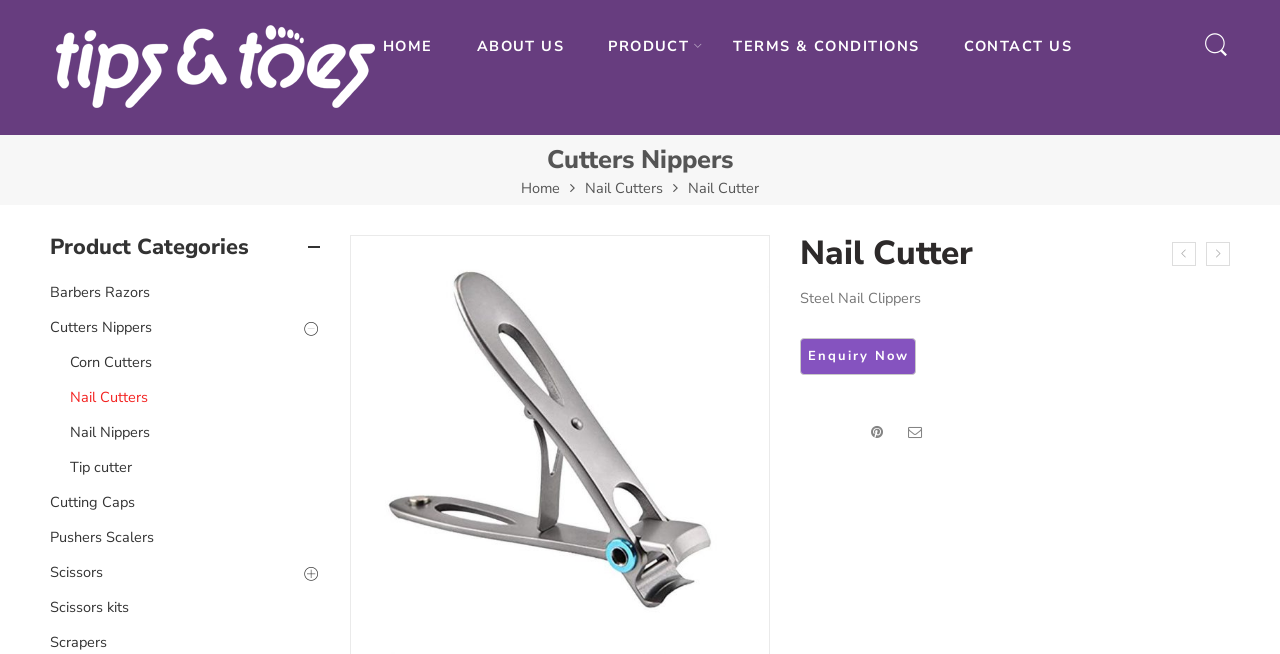Produce a meticulous description of the webpage.

The webpage is about a nail cutter product, specifically Steel Nail Clippers. At the top, there is a heading "TIPS AND TOES" with a link and an image, which is likely the logo of the company. Below the logo, there are several links to different sections of the website, including "HOME", "ABOUT US", "PRODUCT", "TERMS & CONDITIONS", and "CONTACT US".

On the left side of the page, there is a table of contents with several headings, including "Cutters Nippers", "Home Nail Cutters Nail Cutter", and "Product Categories". Under "Product Categories", there are links to various product categories, such as "Barbers Razors", "Cutters Nippers", "Nail Cutters", and "Scissors".

In the main content area, there is a heading "Nail Cutter" and a static text "Steel Nail Clippers". Below this, there is a button "Enquiry Now". On the right side of the button, there are four social media links represented by icons.

At the bottom of the page, there is a list of links to various products, including "Corn Cutters", "Nail Nippers", "Tip cutter", "Cutting Caps", "Pushers Scalers", and "Scissors kits". There is also a single asterisk symbol (*) on the right side of the page, which may indicate a special offer or promotion.